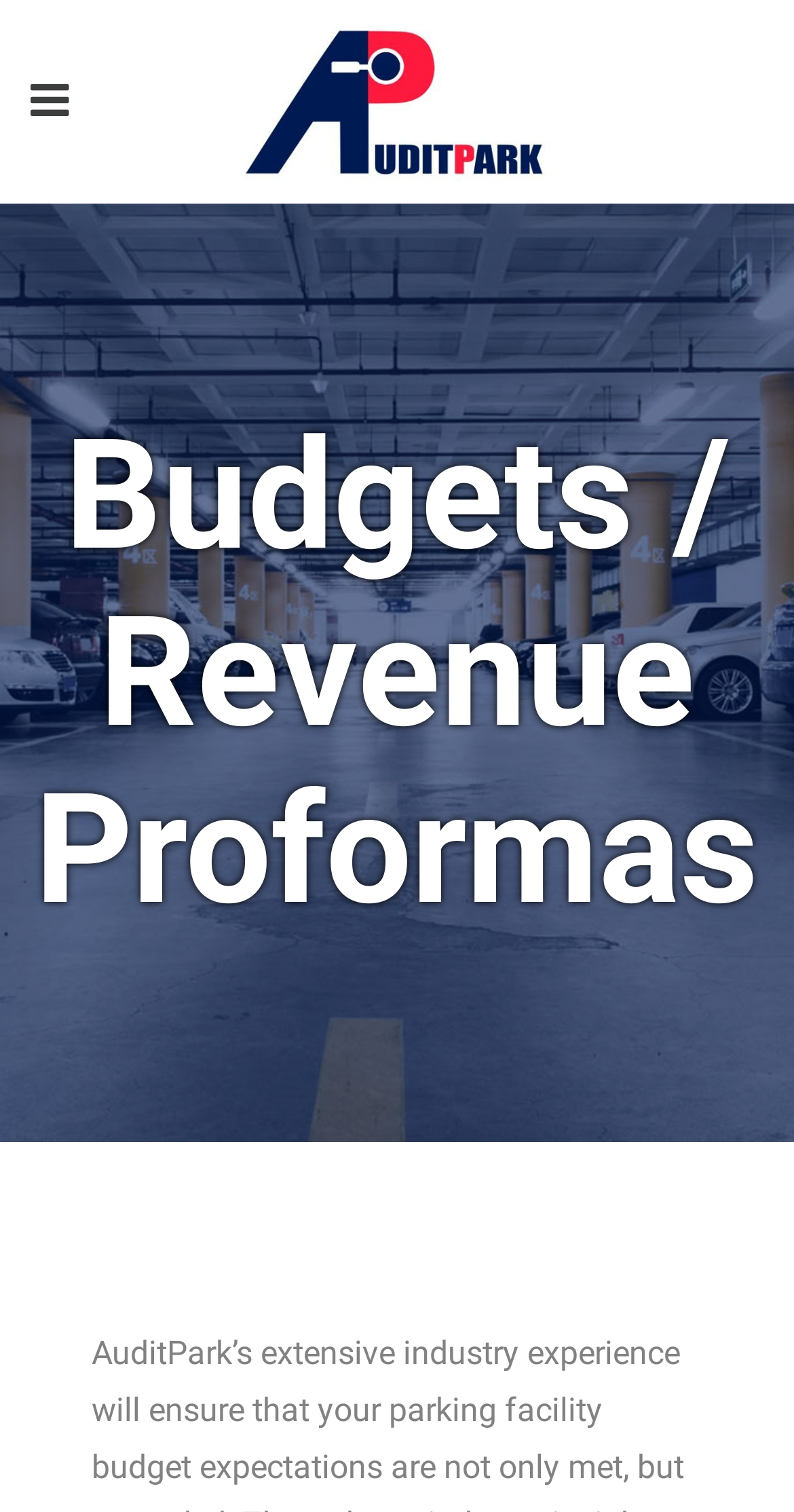Please respond in a single word or phrase: 
What is the logo positioned?

Center top